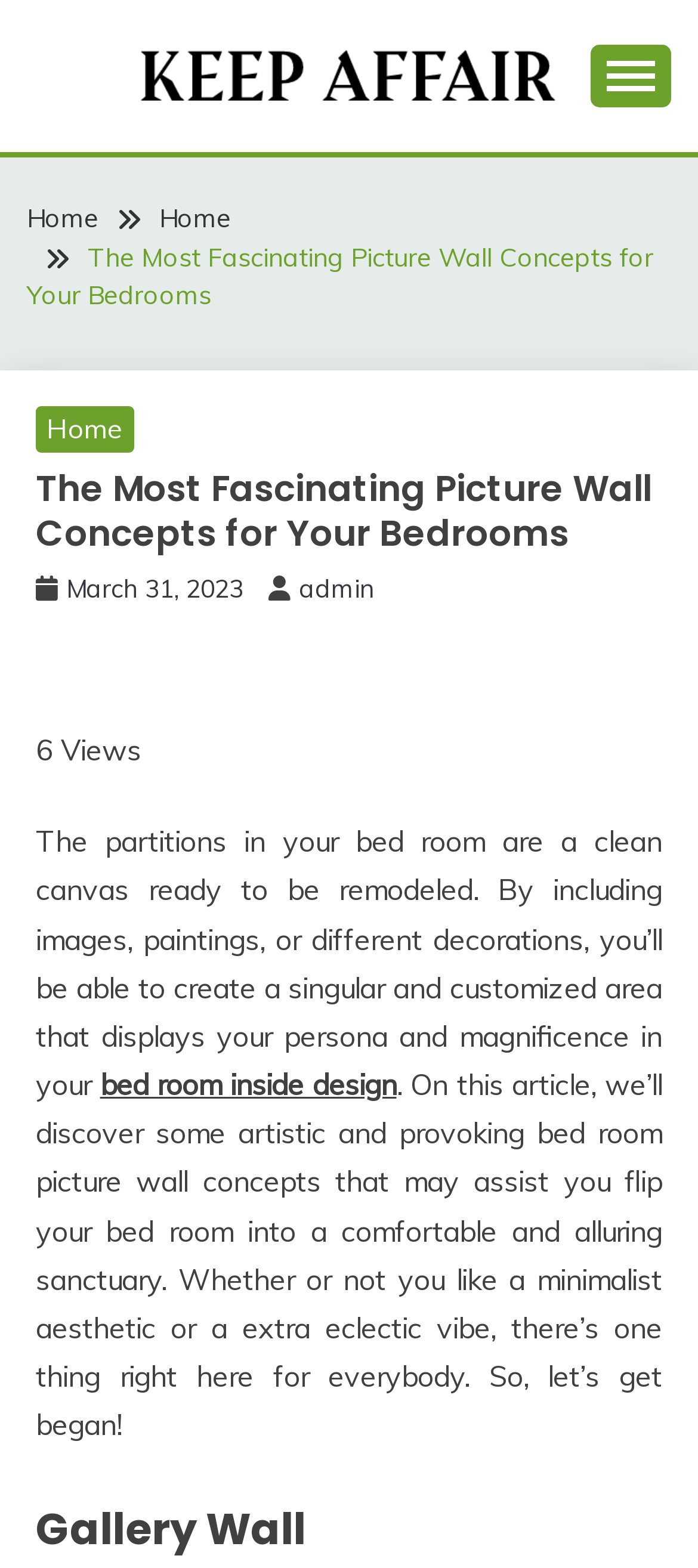Respond with a single word or short phrase to the following question: 
What is the purpose of the article?

To provide bedroom design ideas